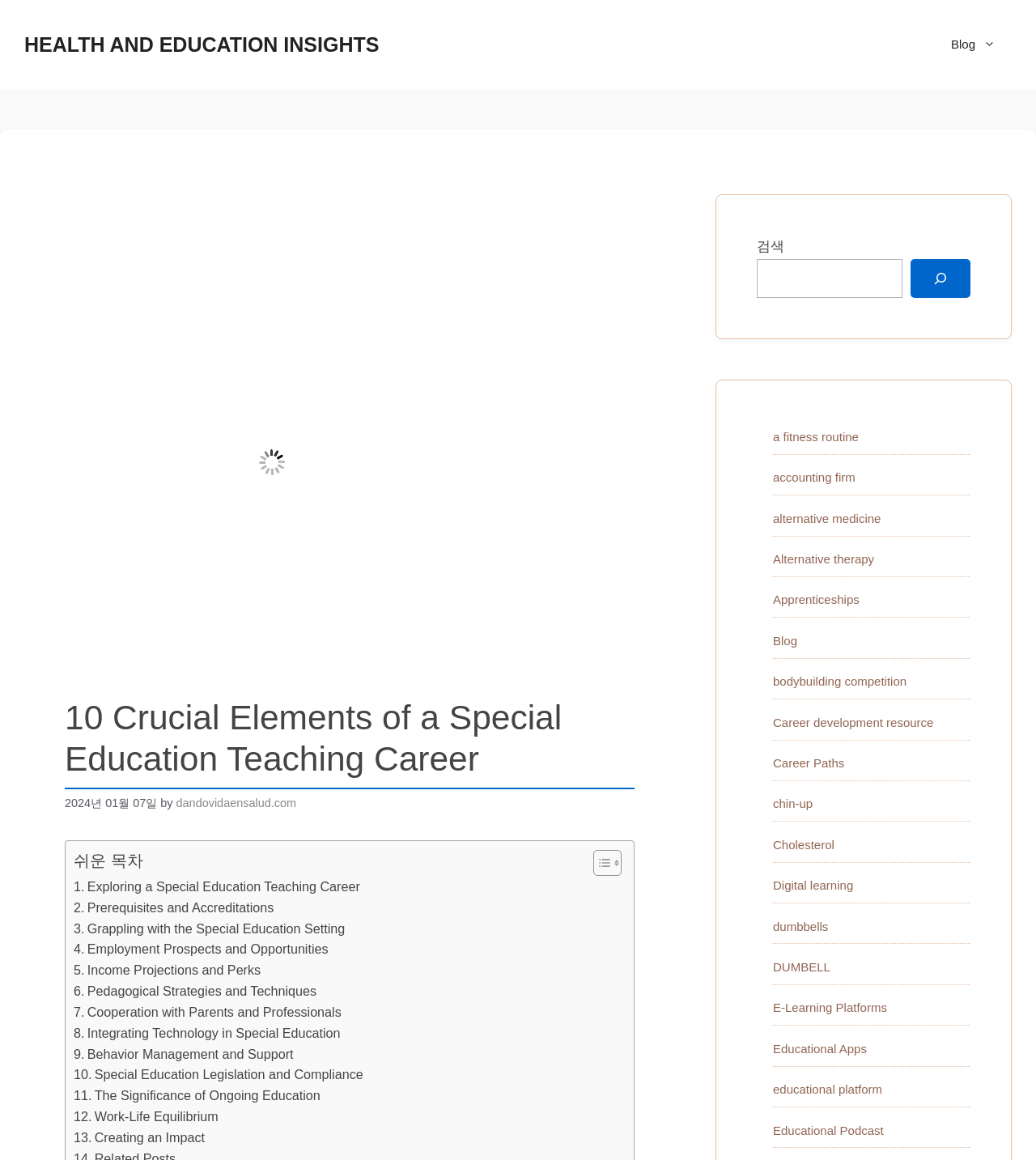Find the bounding box coordinates of the clickable element required to execute the following instruction: "Explore the 'Special Education Legislation and Compliance' topic". Provide the coordinates as four float numbers between 0 and 1, i.e., [left, top, right, bottom].

[0.071, 0.918, 0.351, 0.936]